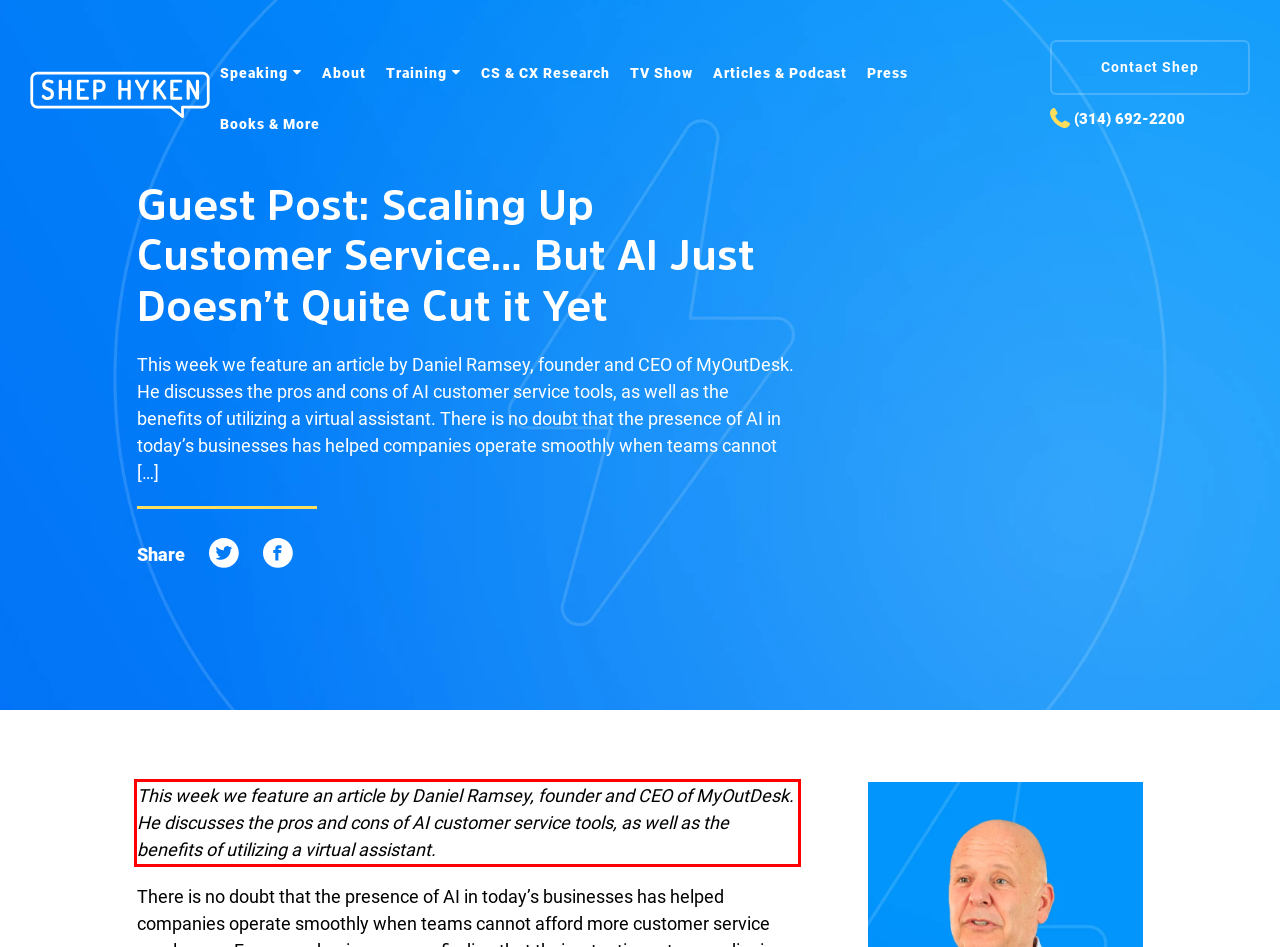The screenshot provided shows a webpage with a red bounding box. Apply OCR to the text within this red bounding box and provide the extracted content.

This week we feature an article by Daniel Ramsey, founder and CEO of MyOutDesk. He discusses the pros and cons of AI customer service tools, as well as the benefits of utilizing a virtual assistant.